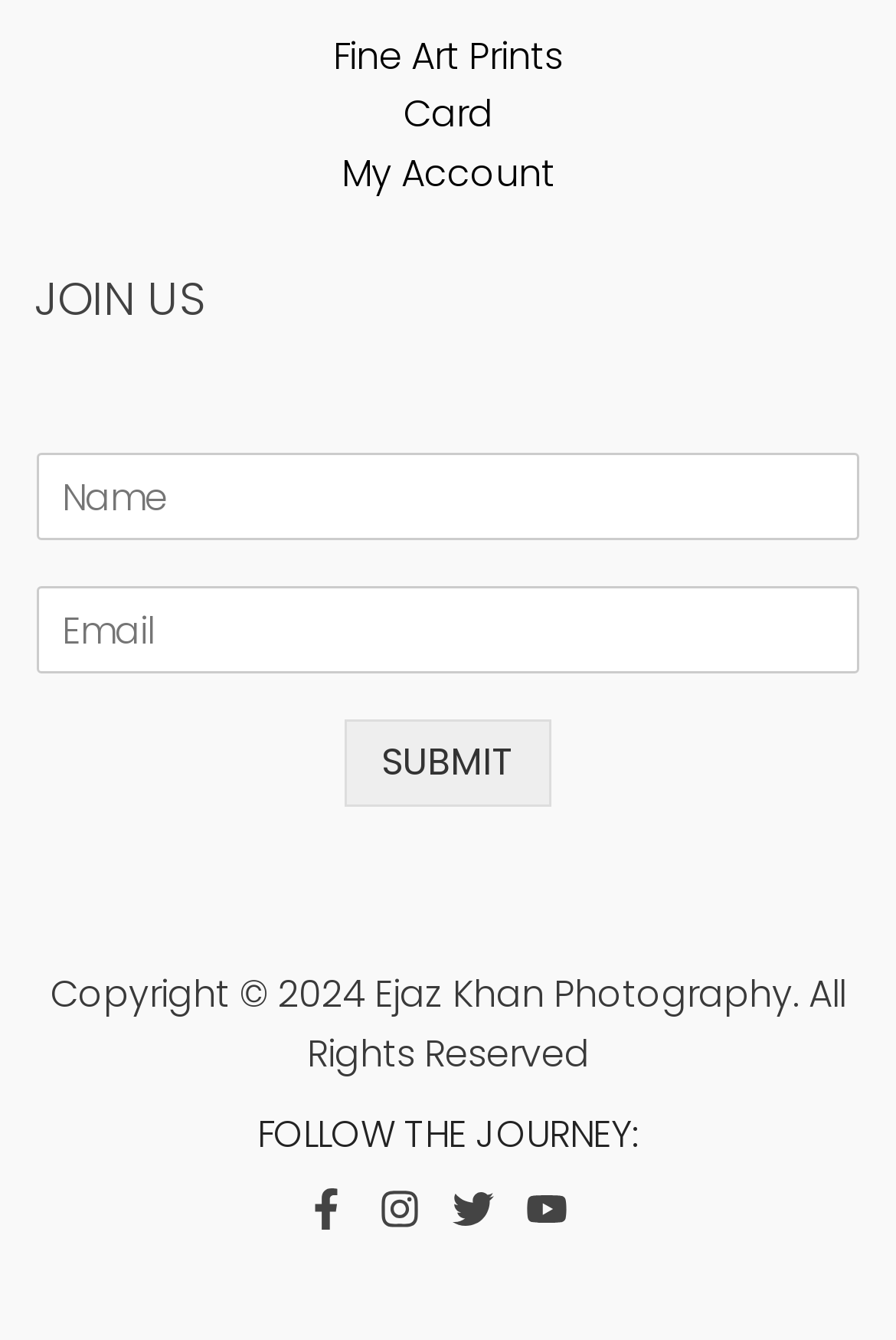Please indicate the bounding box coordinates of the element's region to be clicked to achieve the instruction: "Enter your name". Provide the coordinates as four float numbers between 0 and 1, i.e., [left, top, right, bottom].

[0.041, 0.338, 0.959, 0.404]